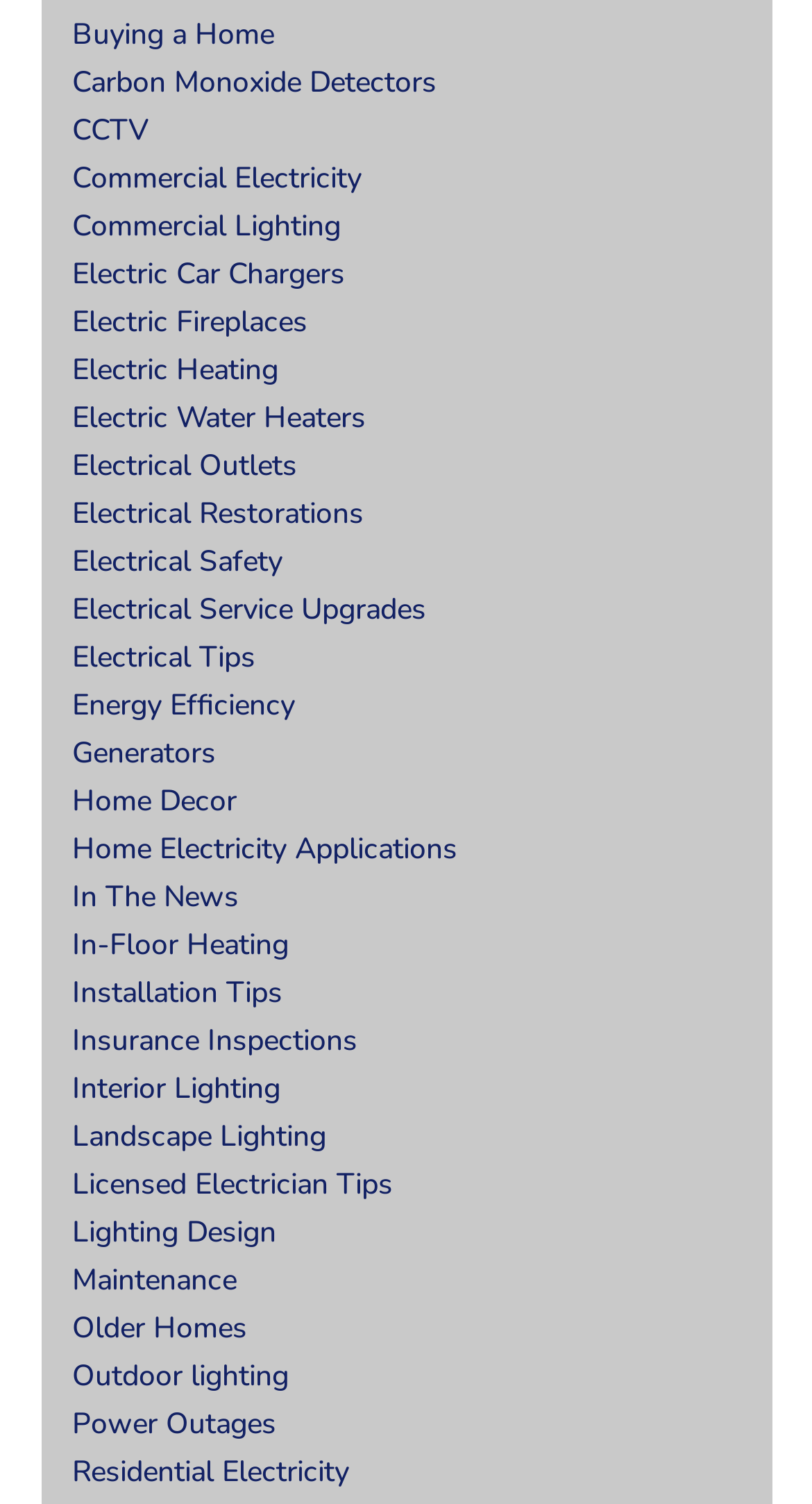Locate the bounding box coordinates of the area to click to fulfill this instruction: "Click on 'Buying a Home'". The bounding box should be presented as four float numbers between 0 and 1, in the order [left, top, right, bottom].

[0.088, 0.01, 0.337, 0.037]